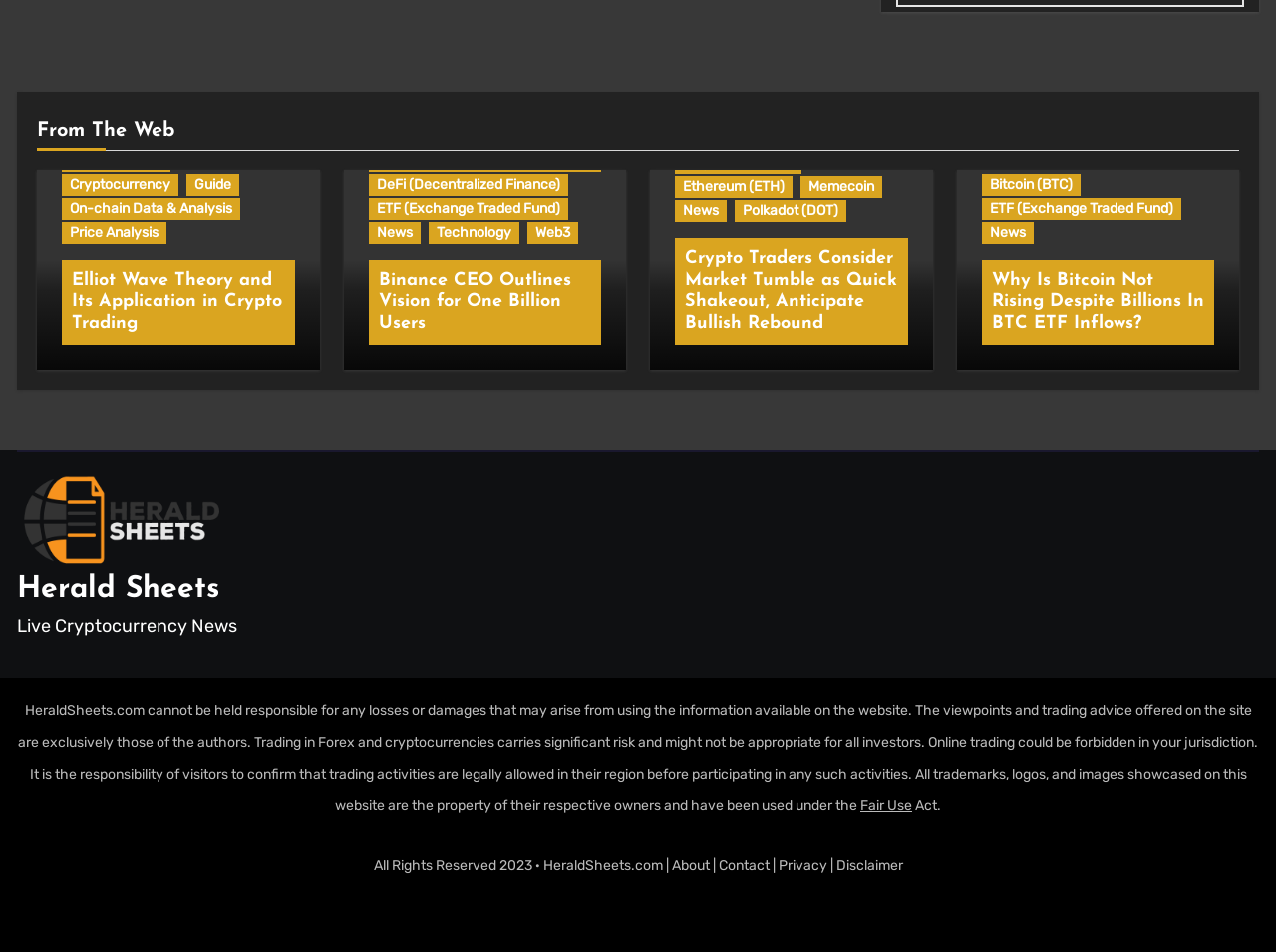Please reply to the following question with a single word or a short phrase:
Is the website providing trading advice?

Yes